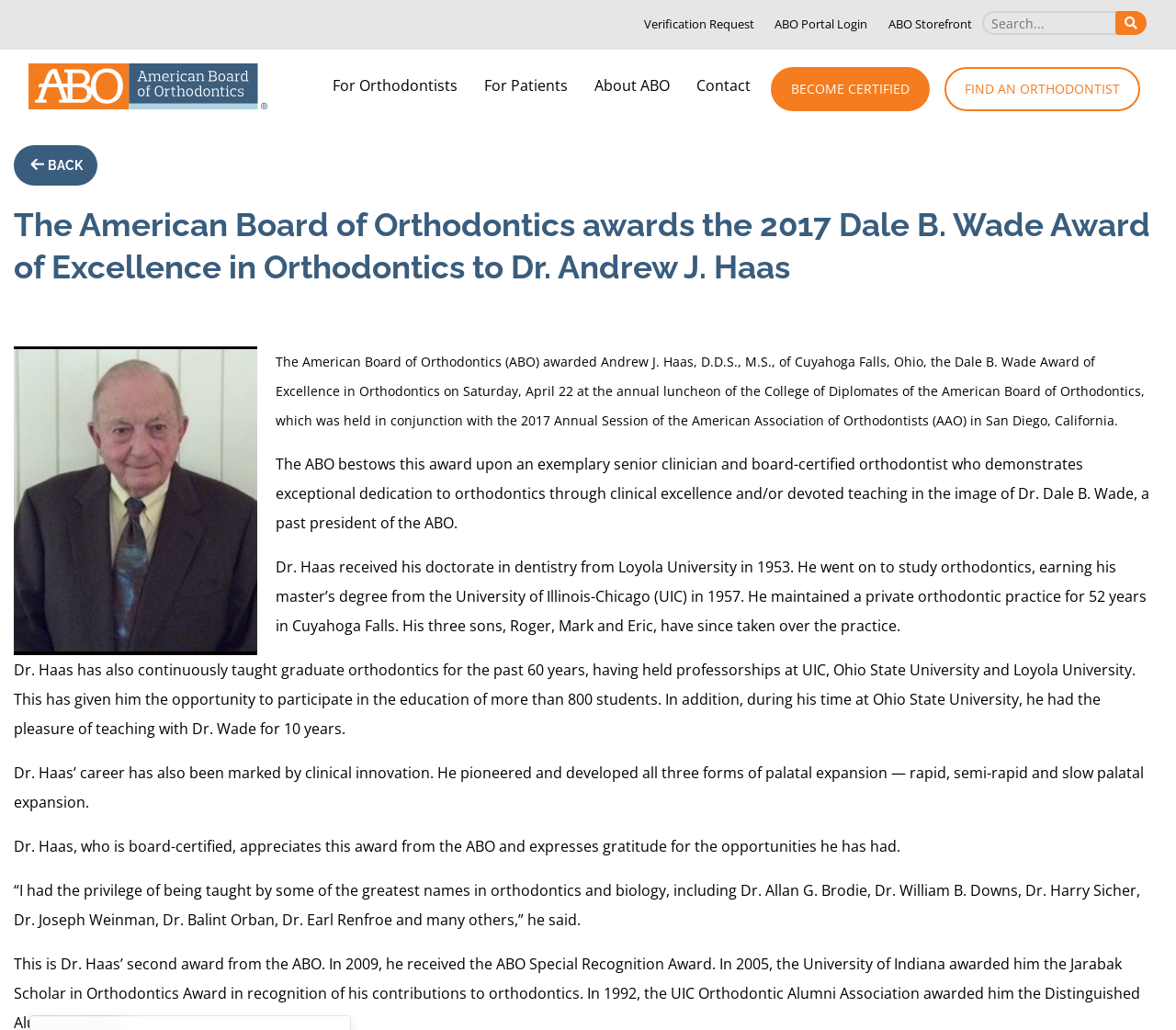Can you find the bounding box coordinates for the UI element given this description: "ABO Storefront"? Provide the coordinates as four float numbers between 0 and 1: [left, top, right, bottom].

[0.747, 0.011, 0.835, 0.036]